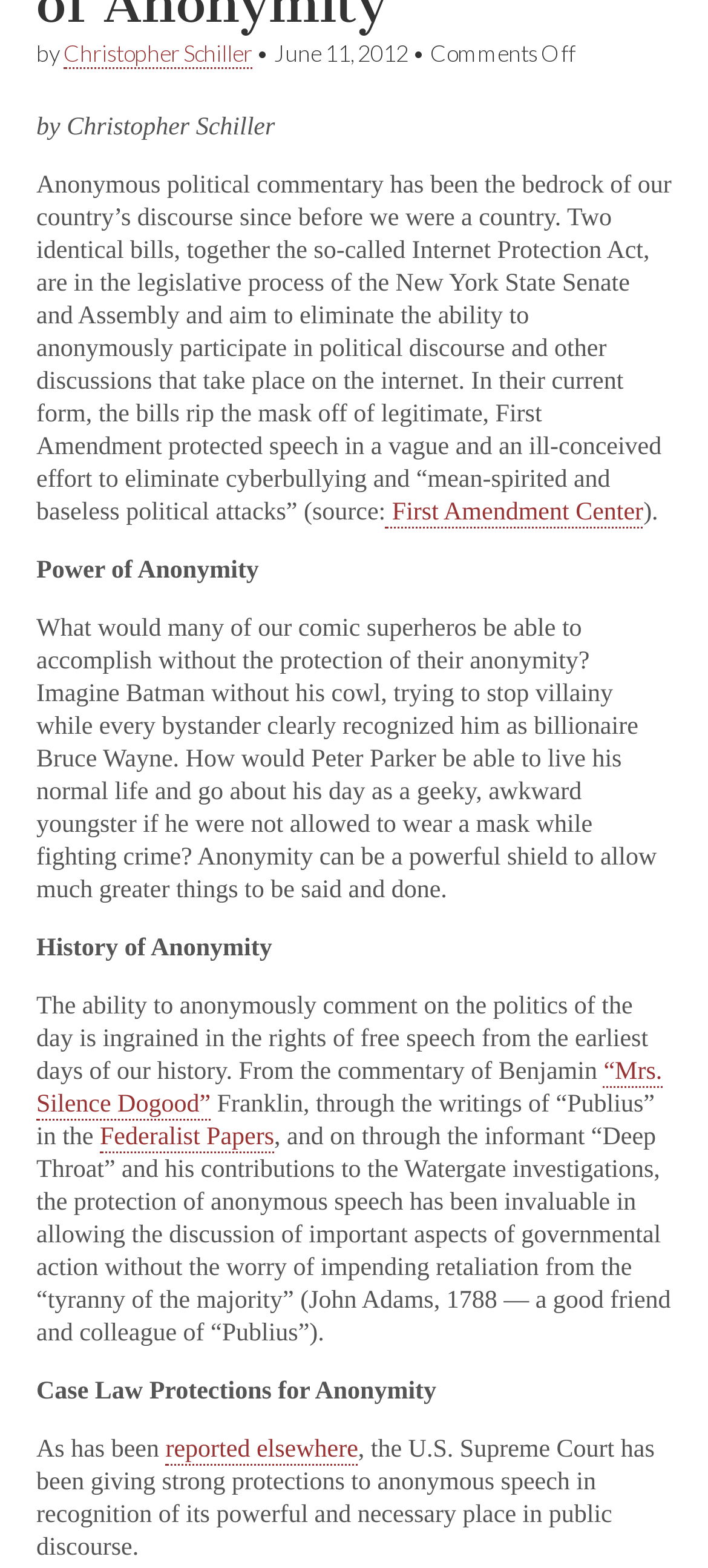Who wrote the article?
Please answer the question with as much detail as possible using the screenshot.

The author of the article is mentioned at the top of the page, where it says 'by Christopher Schiller'. This is also repeated later in the article.